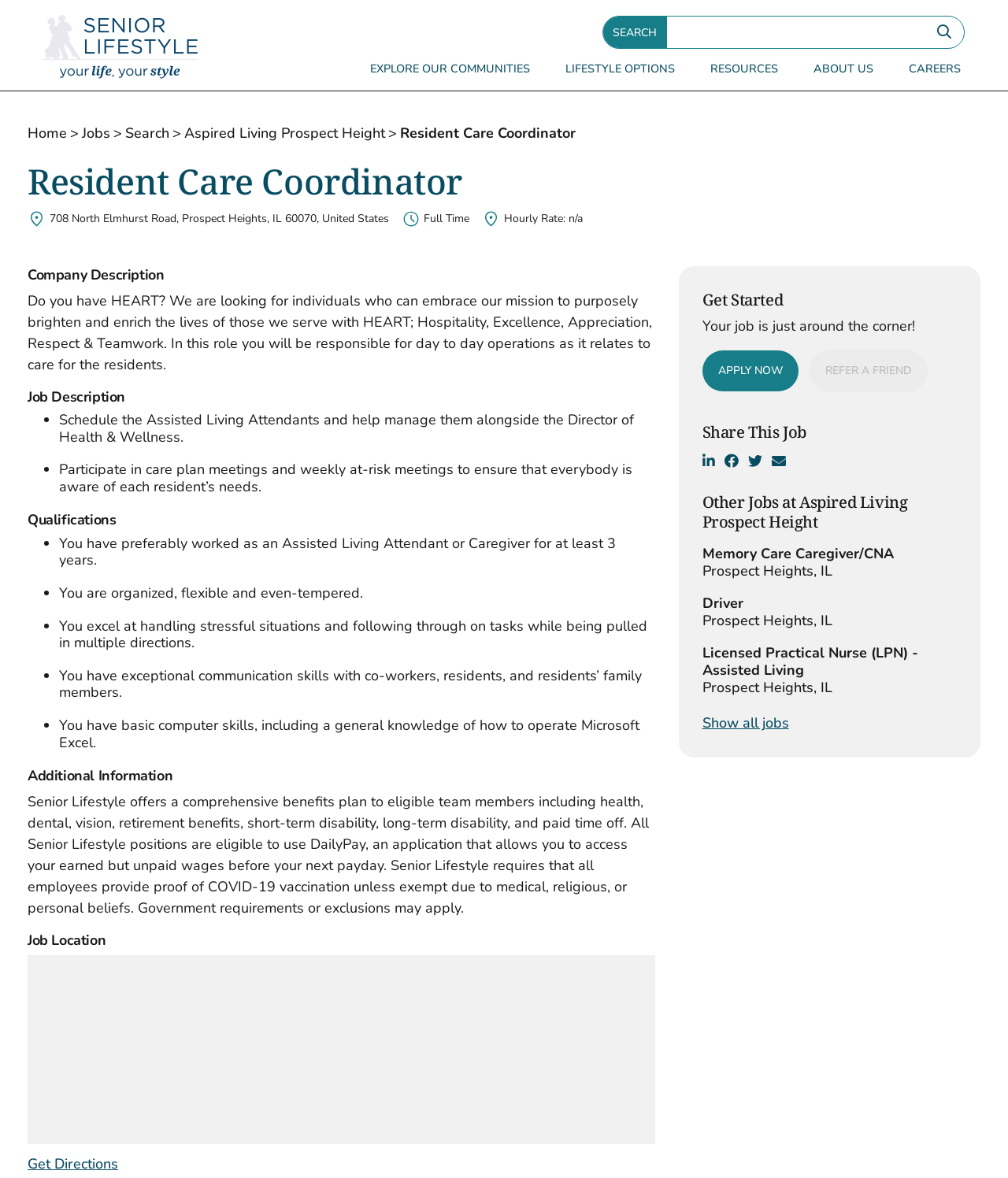What is the address of the job location?
Respond to the question with a single word or phrase according to the image.

708 North Elmhurst Road, Prospect Heights, IL 60070, United States